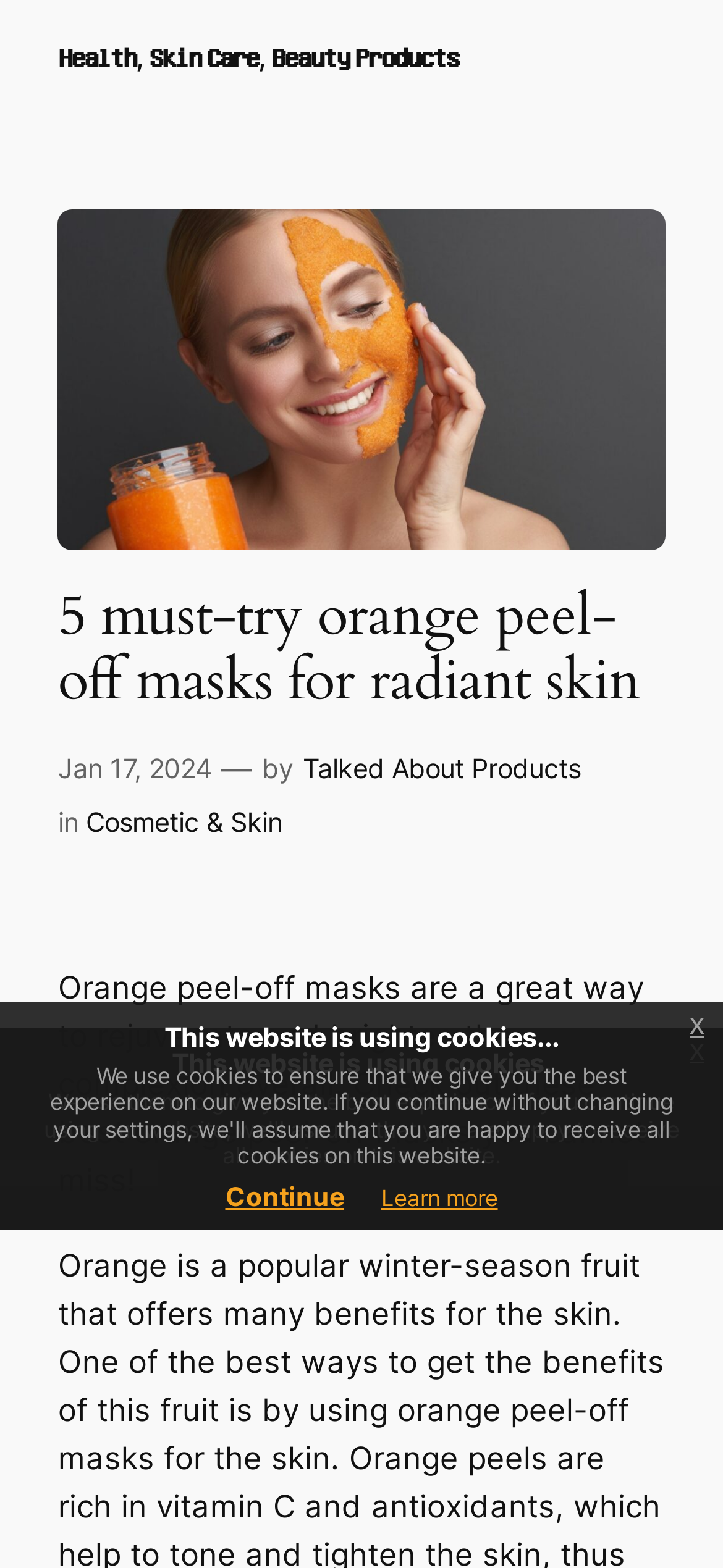When was the article published?
Using the image as a reference, give a one-word or short phrase answer.

Jan 17, 2024